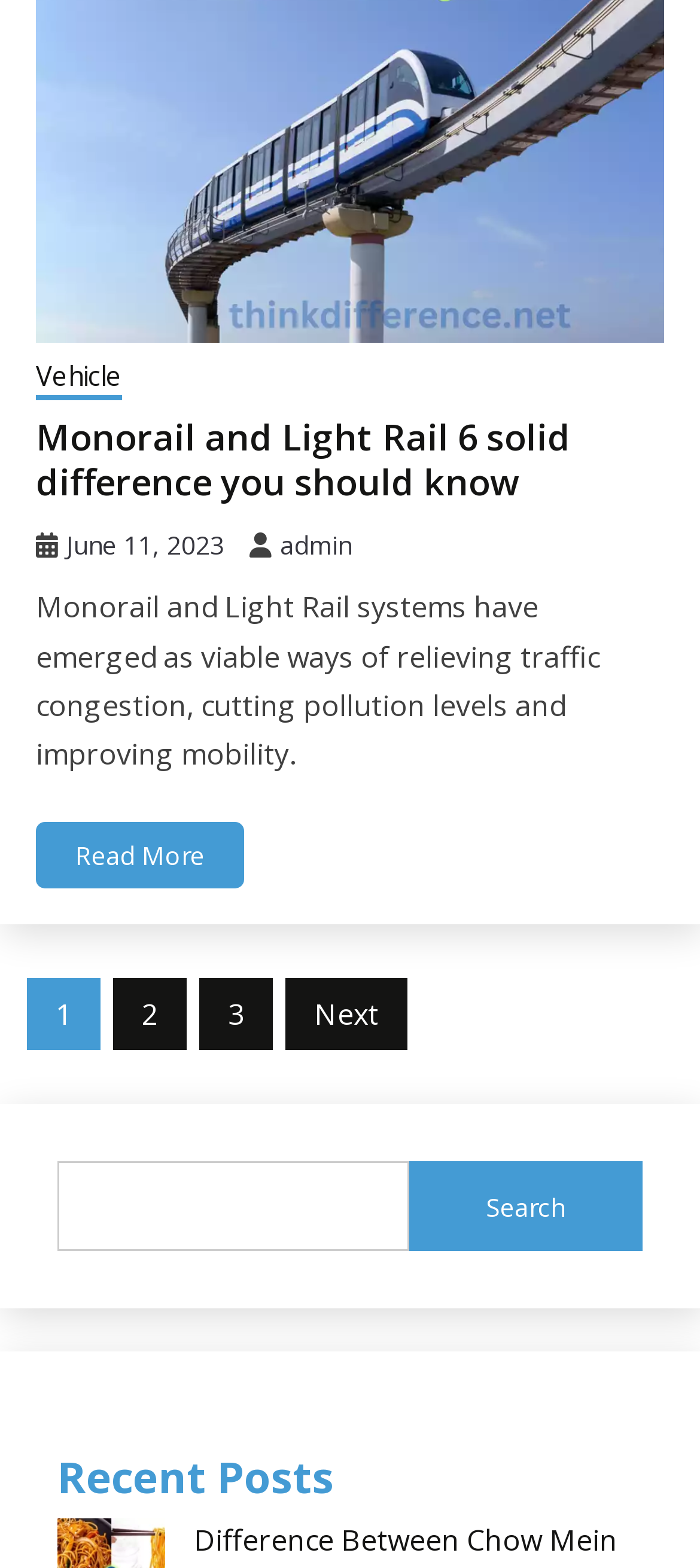What is the topic of the article?
Provide a fully detailed and comprehensive answer to the question.

The topic of the article can be determined by looking at the heading 'Monorail and Light Rail 6 solid difference you should know' and the static text 'Monorail and Light Rail systems have emerged as viable ways of relieving traffic congestion, cutting pollution levels and improving mobility.'